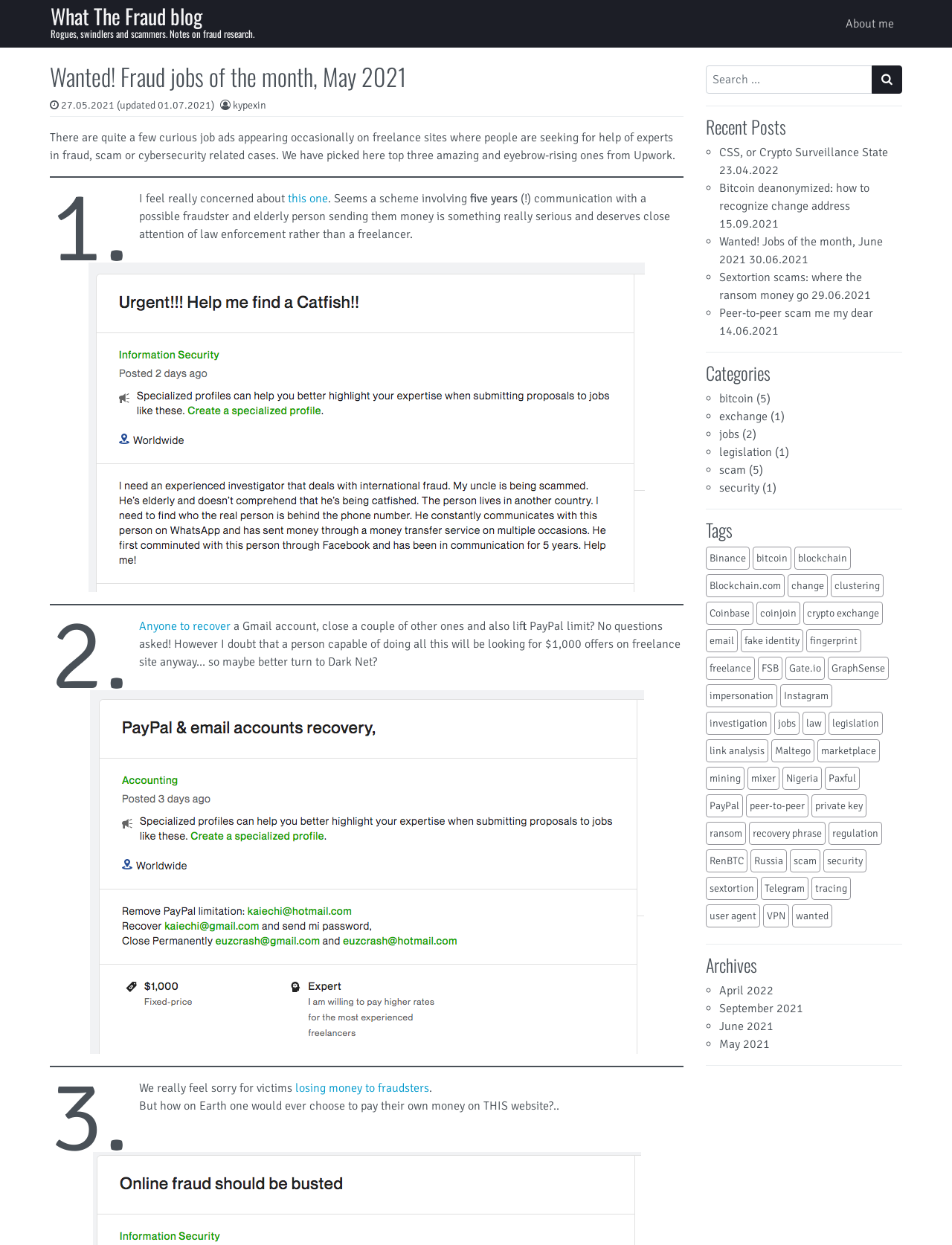Please identify and generate the text content of the webpage's main heading.

Wanted! Fraud jobs of the month, May 2021